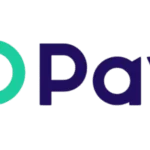Analyze the image and provide a detailed caption.

The image features the logo of "Opay," a financial services platform. This logo includes a distinct green circular element on the left, symbolizing digital connectivity and modern financial solutions. Beside it, the word "Pay" is prominently displayed in bold purple text, reinforcing the brand’s focus on payment services. This logo exemplifies a contemporary design approach, combining simplicity with a vibrant color scheme to convey reliability and innovation in the fintech industry.